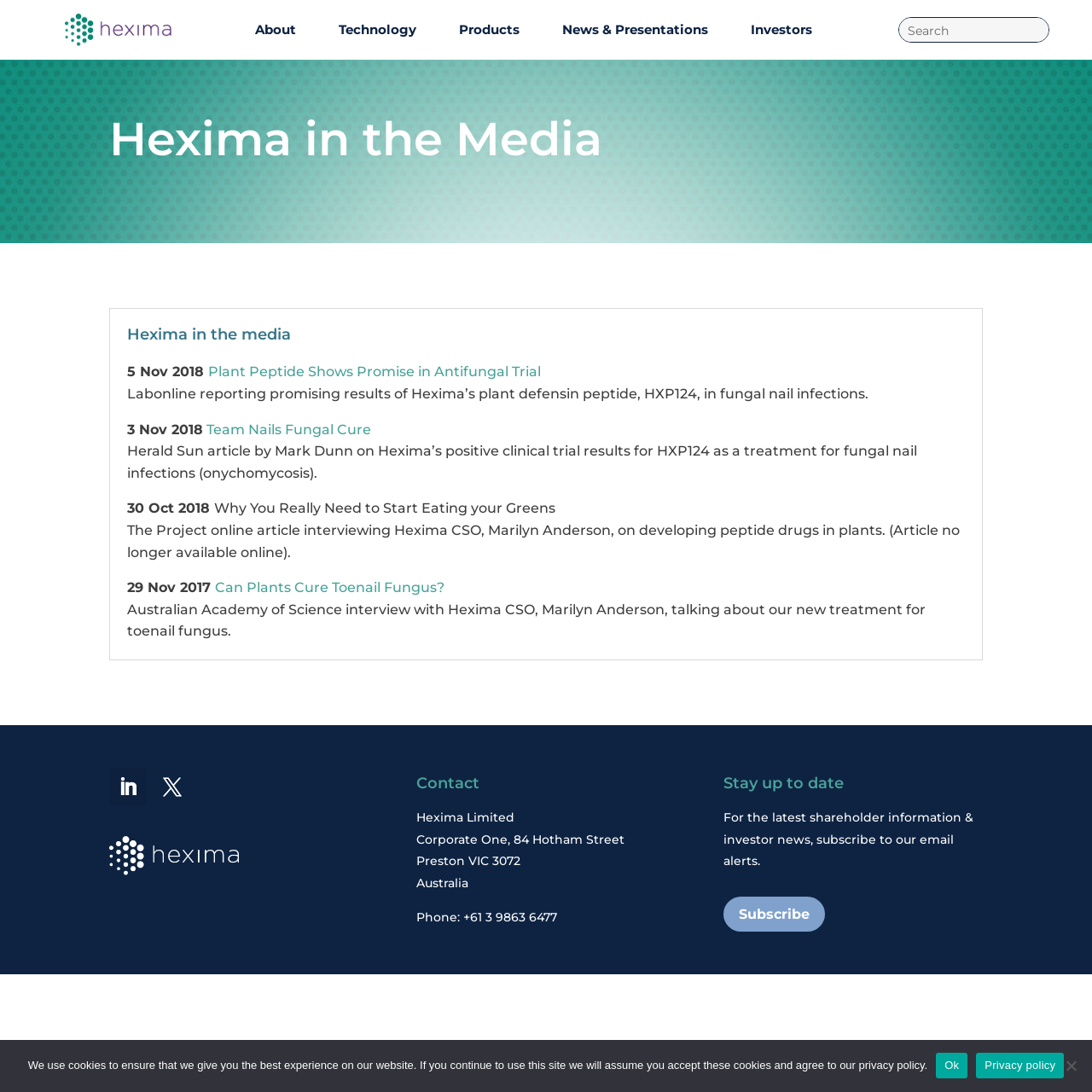Provide the bounding box coordinates of the area you need to click to execute the following instruction: "Search for something".

[0.823, 0.016, 0.96, 0.04]